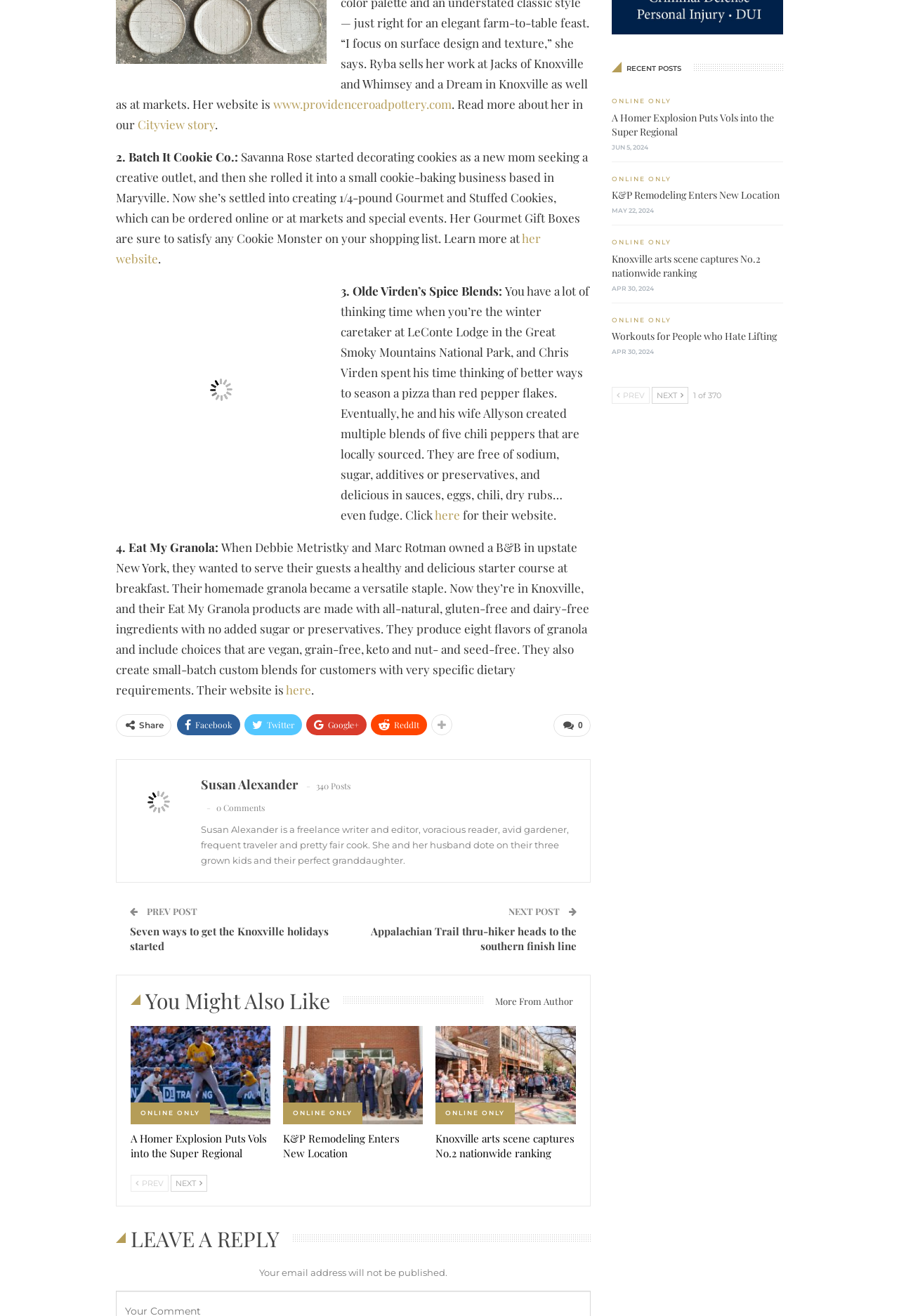Locate the bounding box coordinates of the element that should be clicked to fulfill the instruction: "Click on the European Central Bank logo".

None